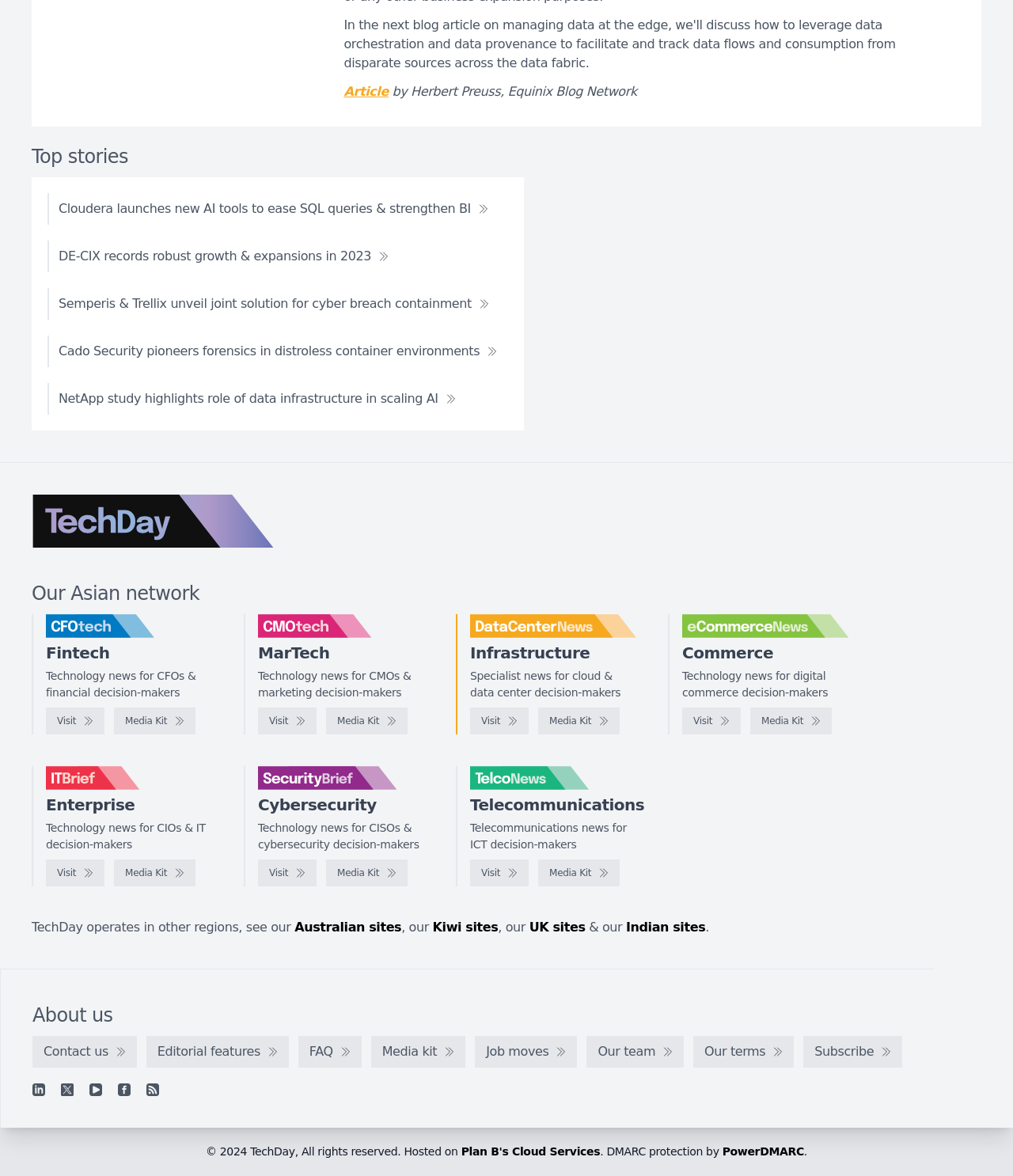Identify the bounding box coordinates for the region of the element that should be clicked to carry out the instruction: "Log in". The bounding box coordinates should be four float numbers between 0 and 1, i.e., [left, top, right, bottom].

None